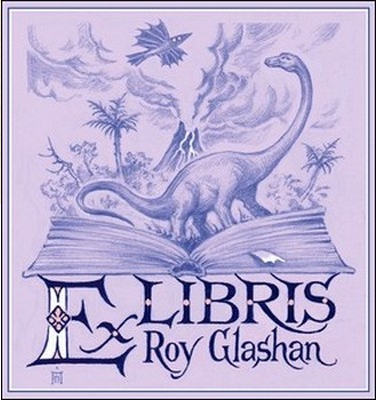What is emerging from the open book?
Look at the image and respond to the question as thoroughly as possible.

According to the caption, a stylized dinosaur emerges from the large, open book, adding a sense of whimsy and nostalgia to the design.